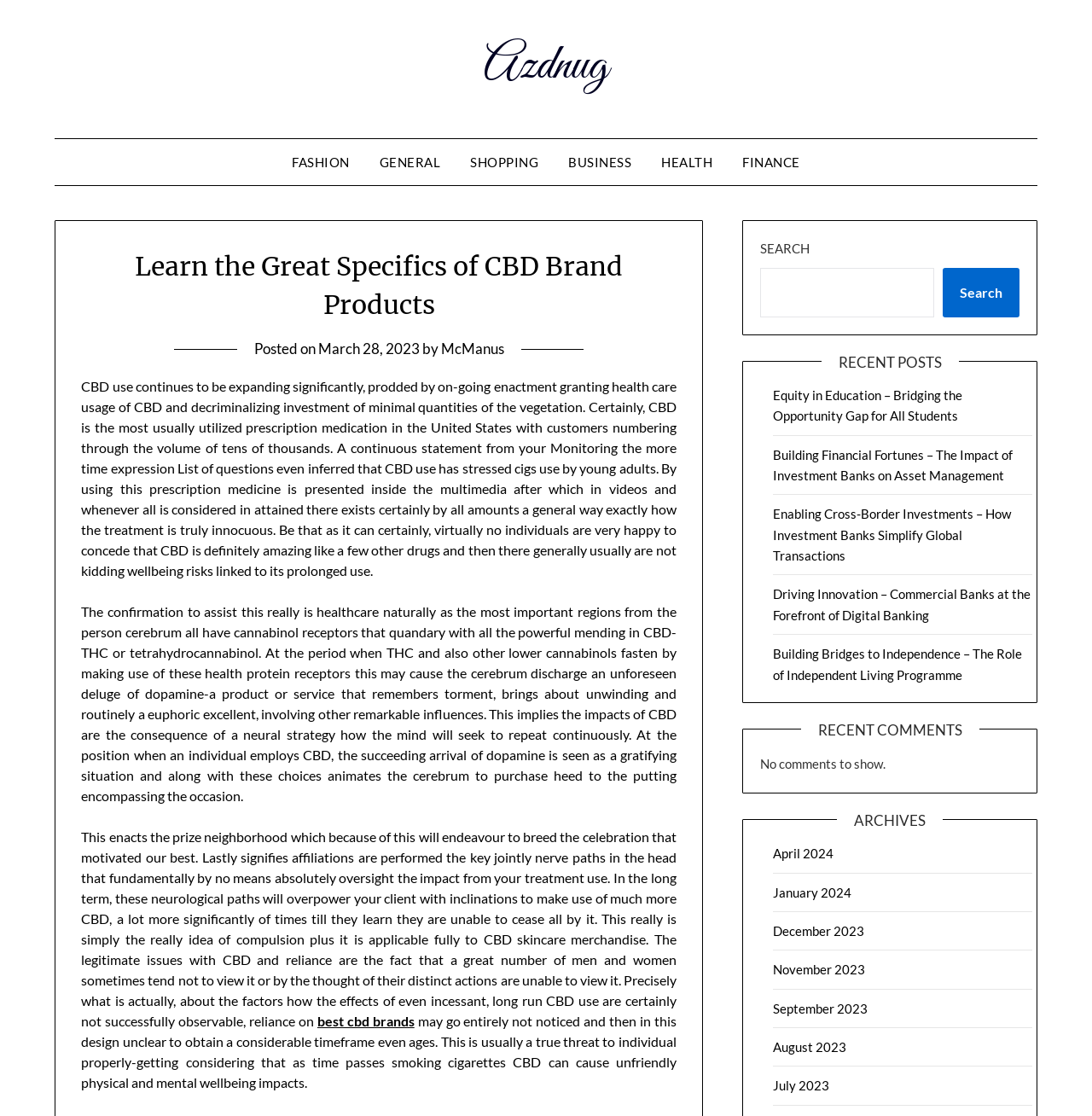Please extract and provide the main headline of the webpage.

Learn the Great Specifics of CBD Brand Products